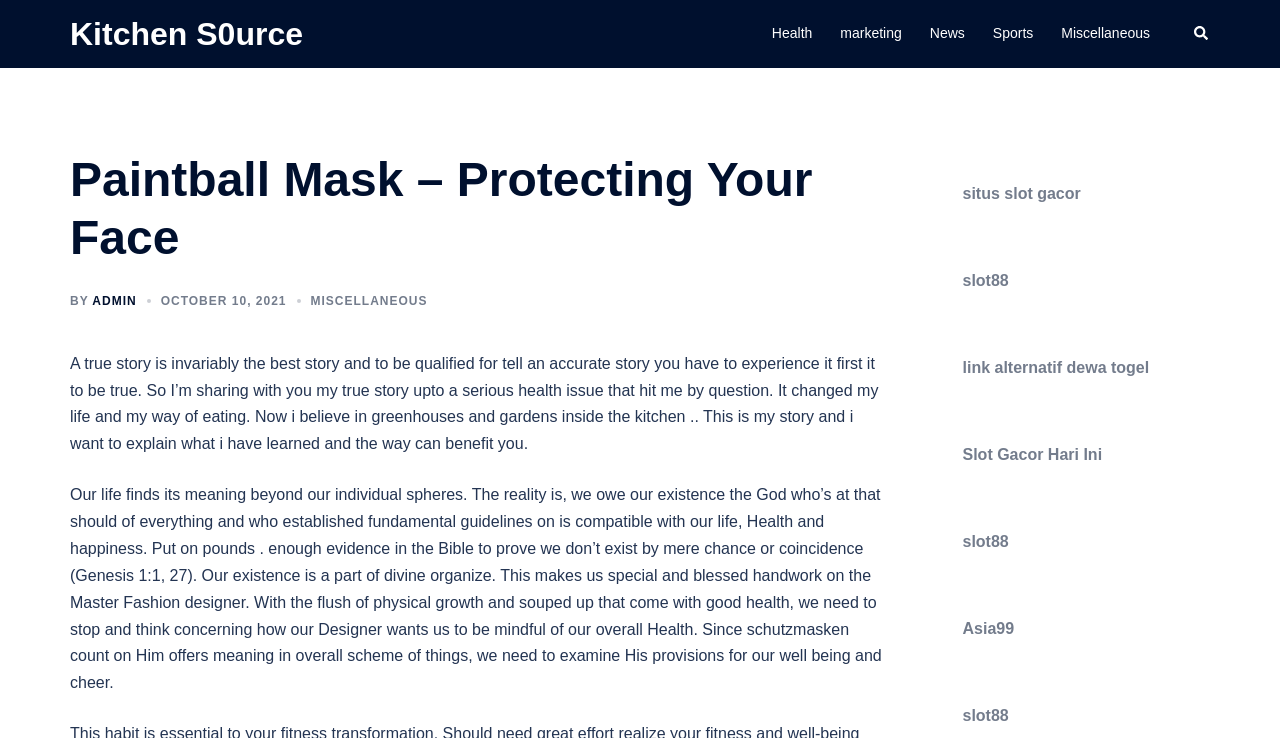Locate the UI element described by situs slot gacor and provide its bounding box coordinates. Use the format (top-left x, top-left y, bottom-right x, bottom-right y) with all values as floating point numbers between 0 and 1.

[0.752, 0.251, 0.844, 0.274]